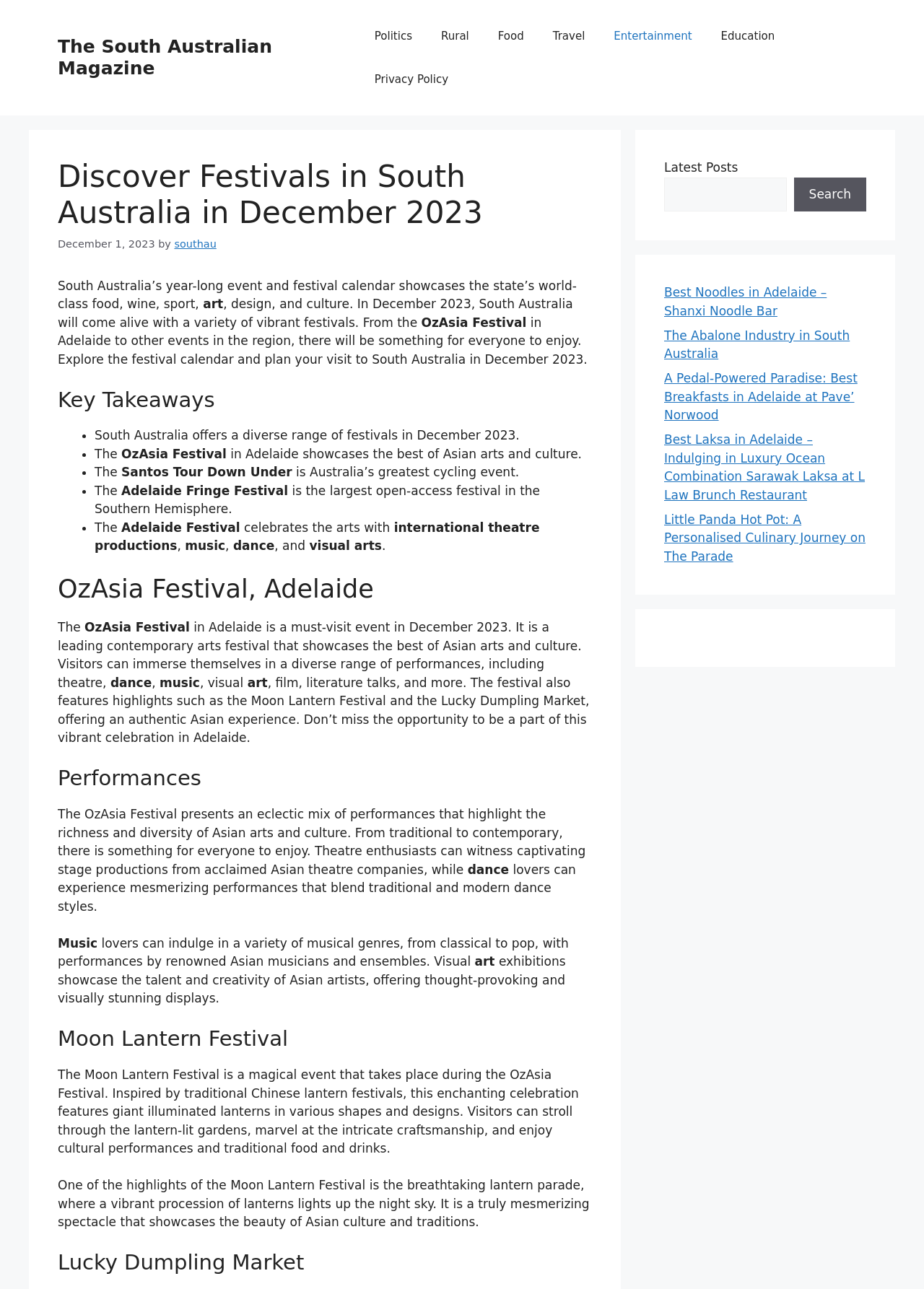What is the theme of the festivals in South Australia in December 2023?
Answer the question with just one word or phrase using the image.

Food, wine, sport, art, design, and culture